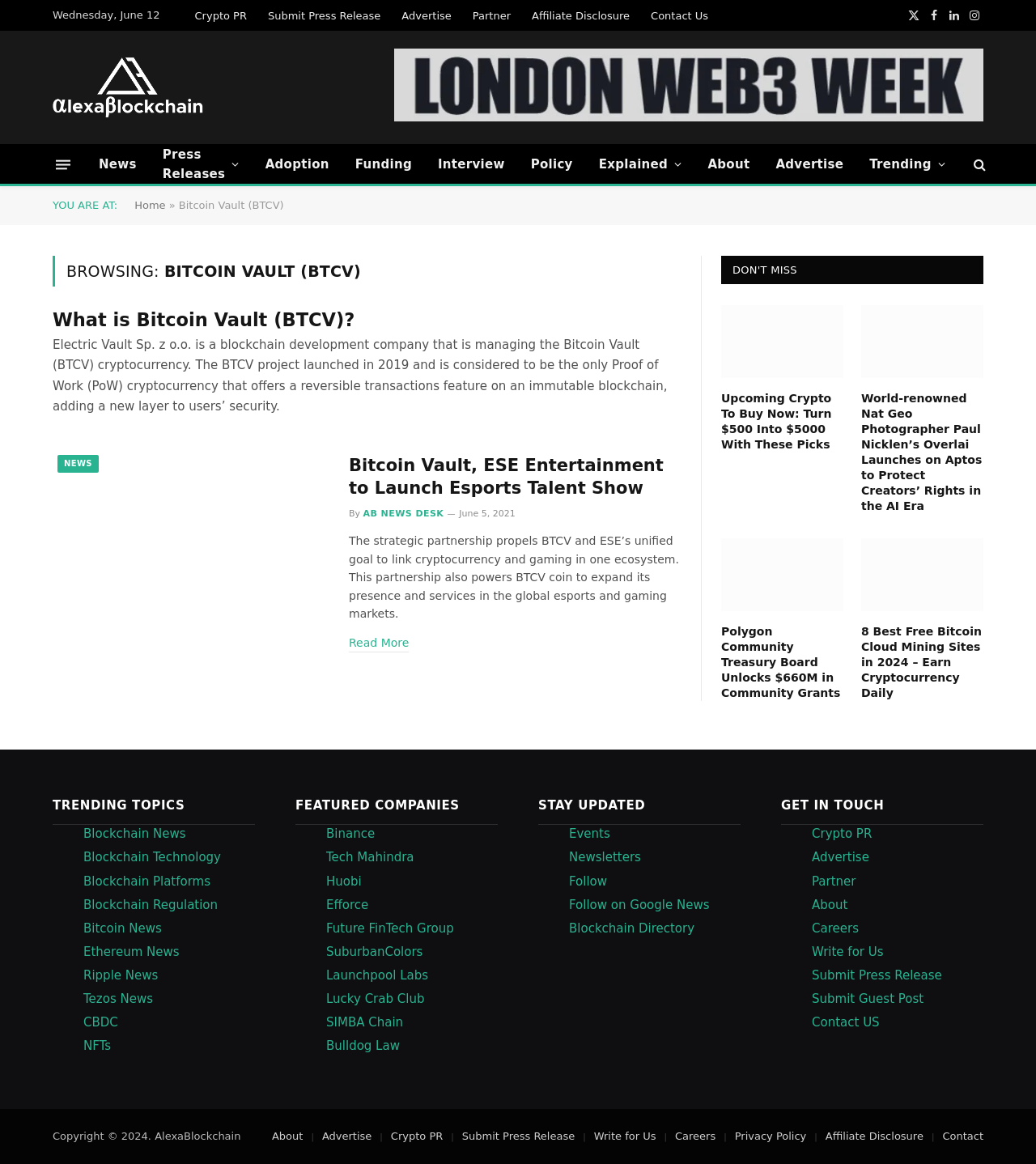Find the bounding box coordinates for the element described here: "Blockchain Regulation".

[0.08, 0.771, 0.21, 0.783]